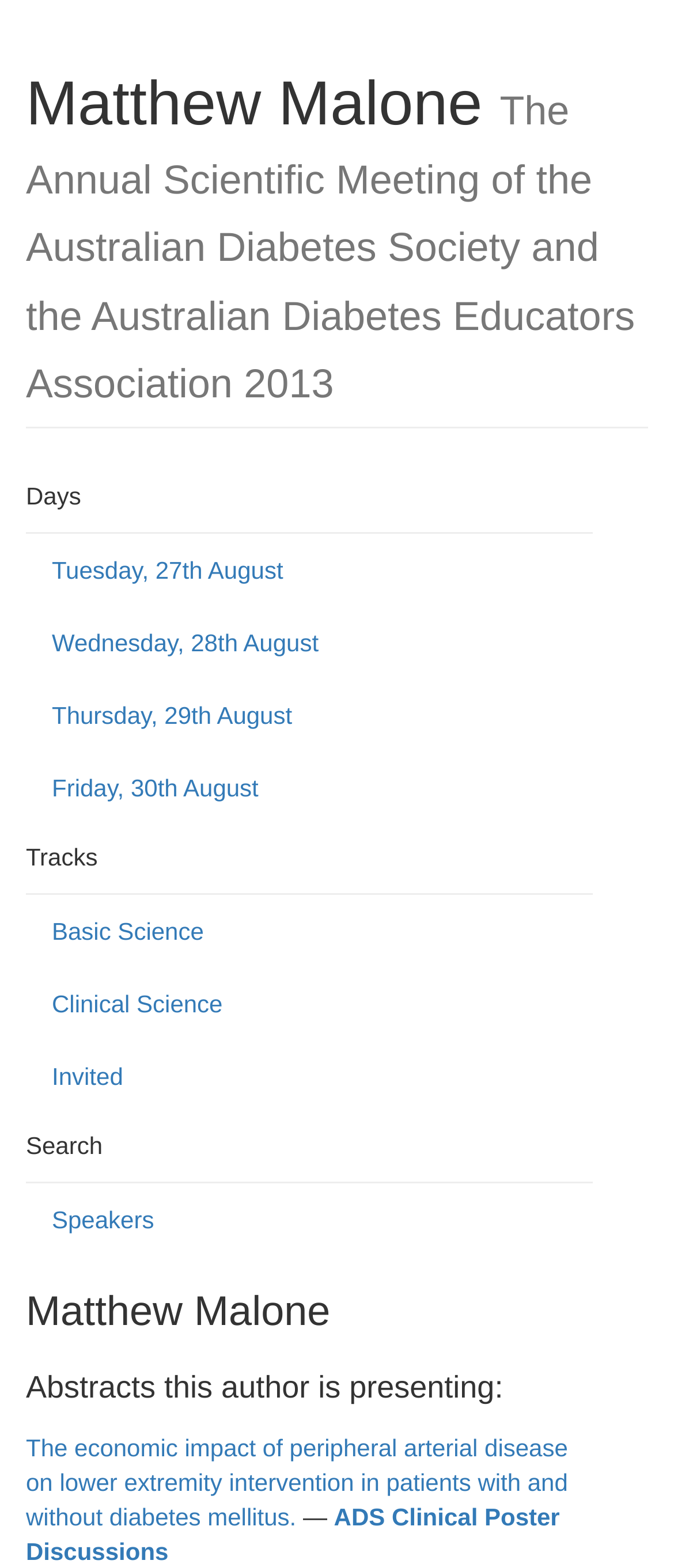Extract the main heading text from the webpage.

Matthew Malone The Annual Scientific Meeting of the Australian Diabetes Society and the Australian Diabetes Educators Association 2013